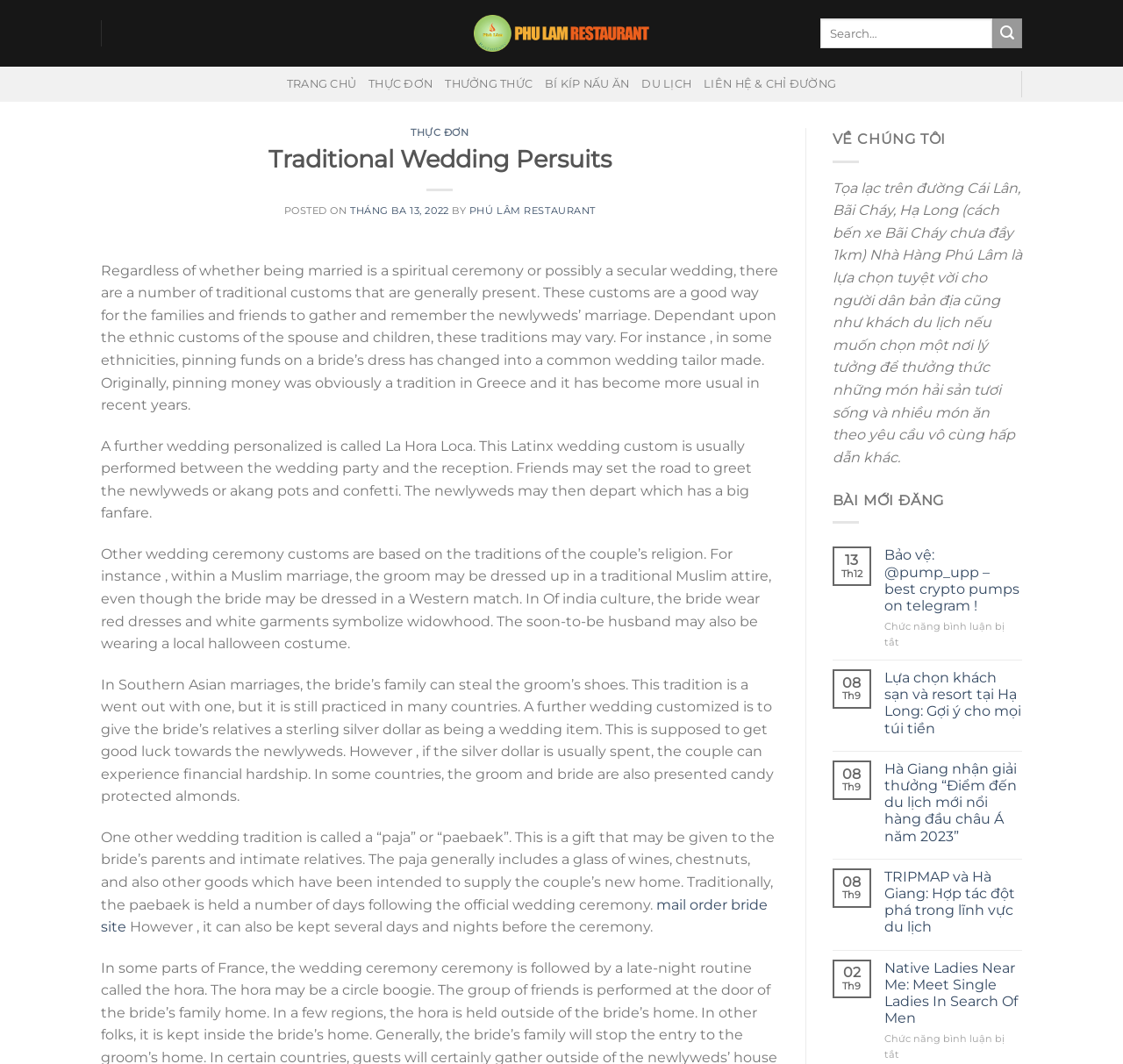From the given element description: "investment", find the bounding box for the UI element. Provide the coordinates as four float numbers between 0 and 1, in the order [left, top, right, bottom].

None